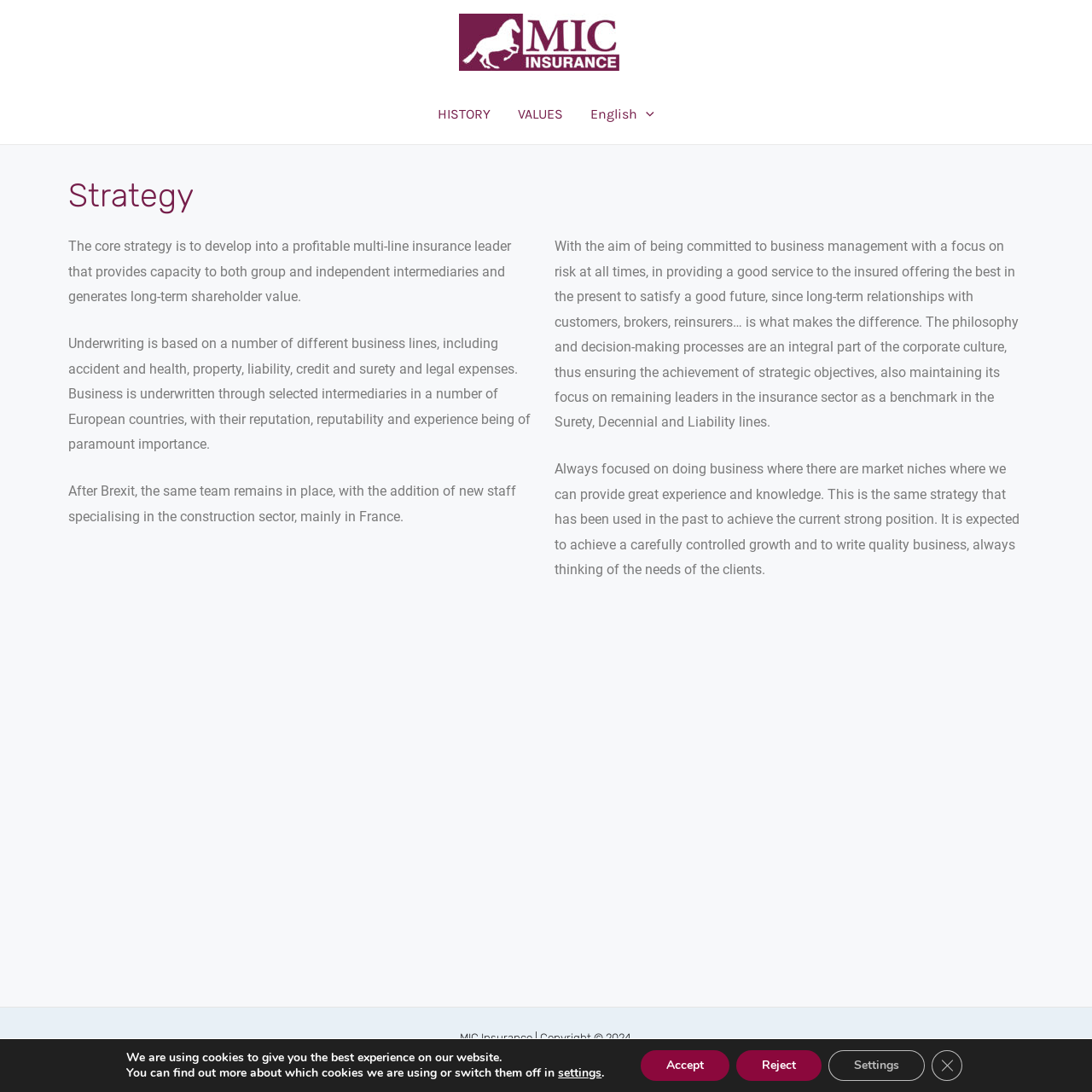Can you determine the bounding box coordinates of the area that needs to be clicked to fulfill the following instruction: "Toggle the English Menu"?

[0.528, 0.077, 0.612, 0.132]